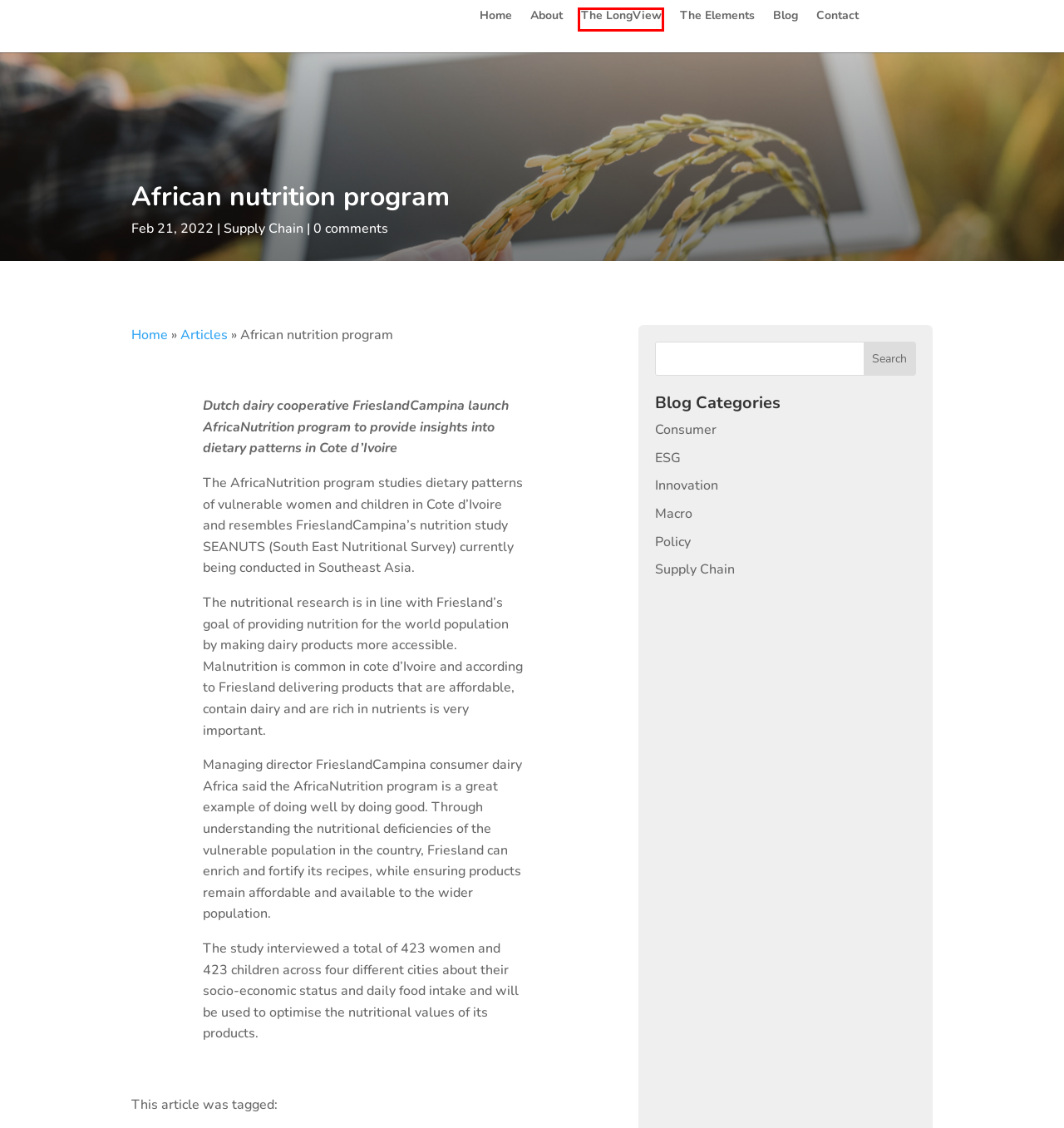Look at the screenshot of a webpage that includes a red bounding box around a UI element. Select the most appropriate webpage description that matches the page seen after clicking the highlighted element. Here are the candidates:
A. About - Longview Dairy
B. The LongView - Longview Dairy
C. ESG Archives - Longview Dairy
D. Supply Chain Archives - Longview Dairy
E. Macro Archives - Longview Dairy
F. Articles - Longview Dairy
G. The Elements - Longview Dairy
H. Freshagenda's LongView - explore future scenarios of global dairy

B